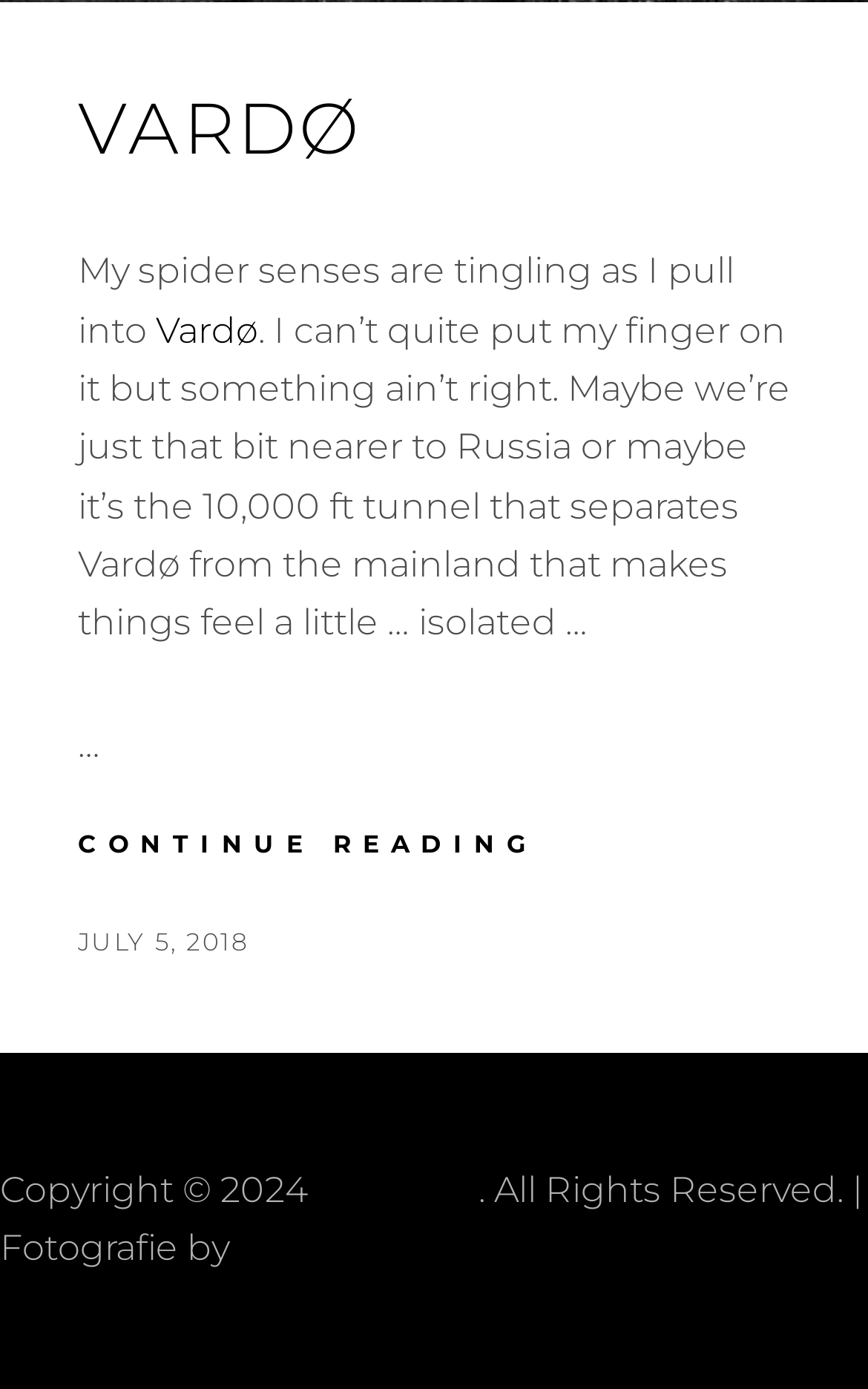Using the webpage screenshot, locate the HTML element that fits the following description and provide its bounding box: "Catch Themes".

[0.274, 0.883, 0.569, 0.914]